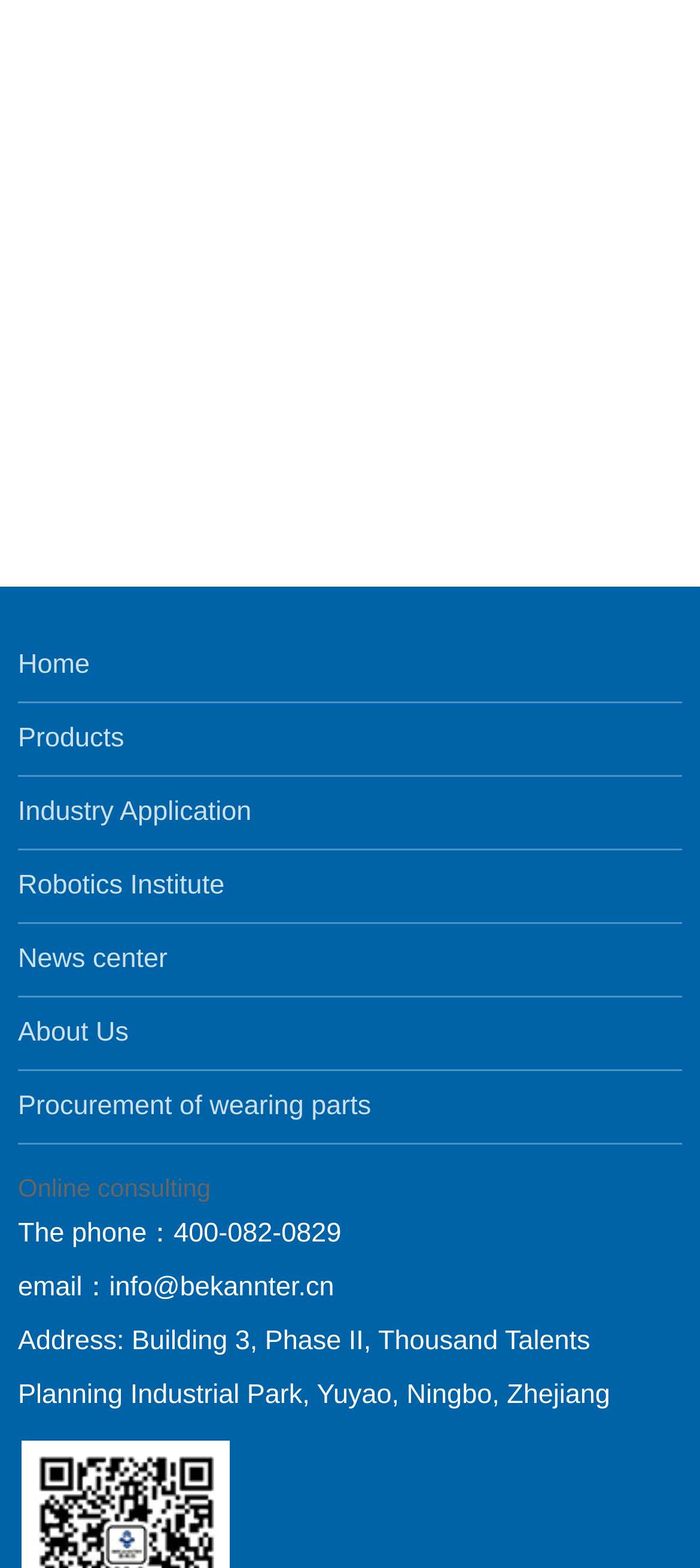What is the address of the company?
Examine the image closely and answer the question with as much detail as possible.

I found the address by looking at the static text element that says 'Address: Building 3, Phase II, Thousand Talents Planning Industrial Park, Yuyao, Ningbo, Zhejiang' located at the bottom of the webpage.